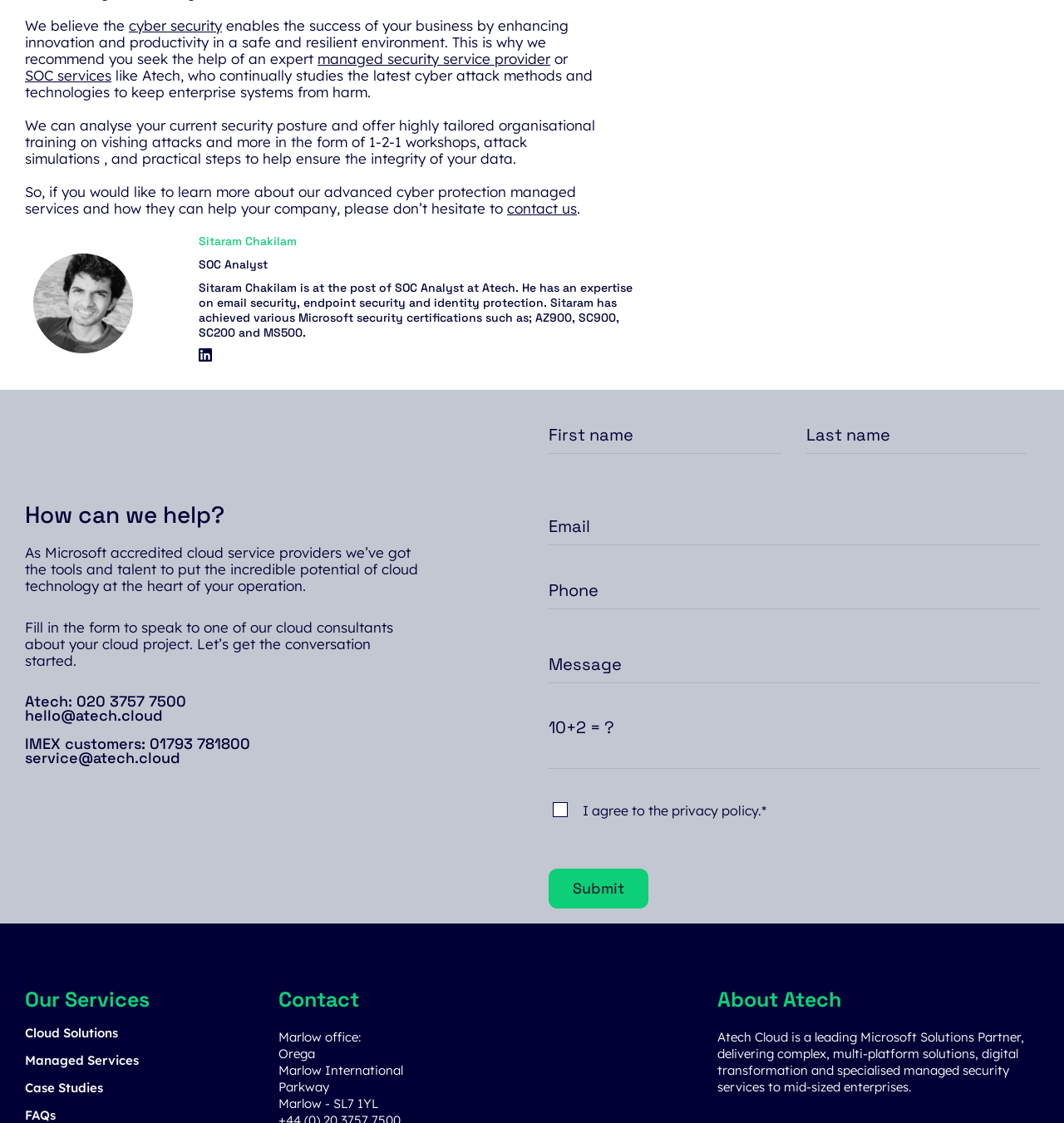Pinpoint the bounding box coordinates of the clickable element needed to complete the instruction: "submit the form". The coordinates should be provided as four float numbers between 0 and 1: [left, top, right, bottom].

[0.516, 0.774, 0.609, 0.809]